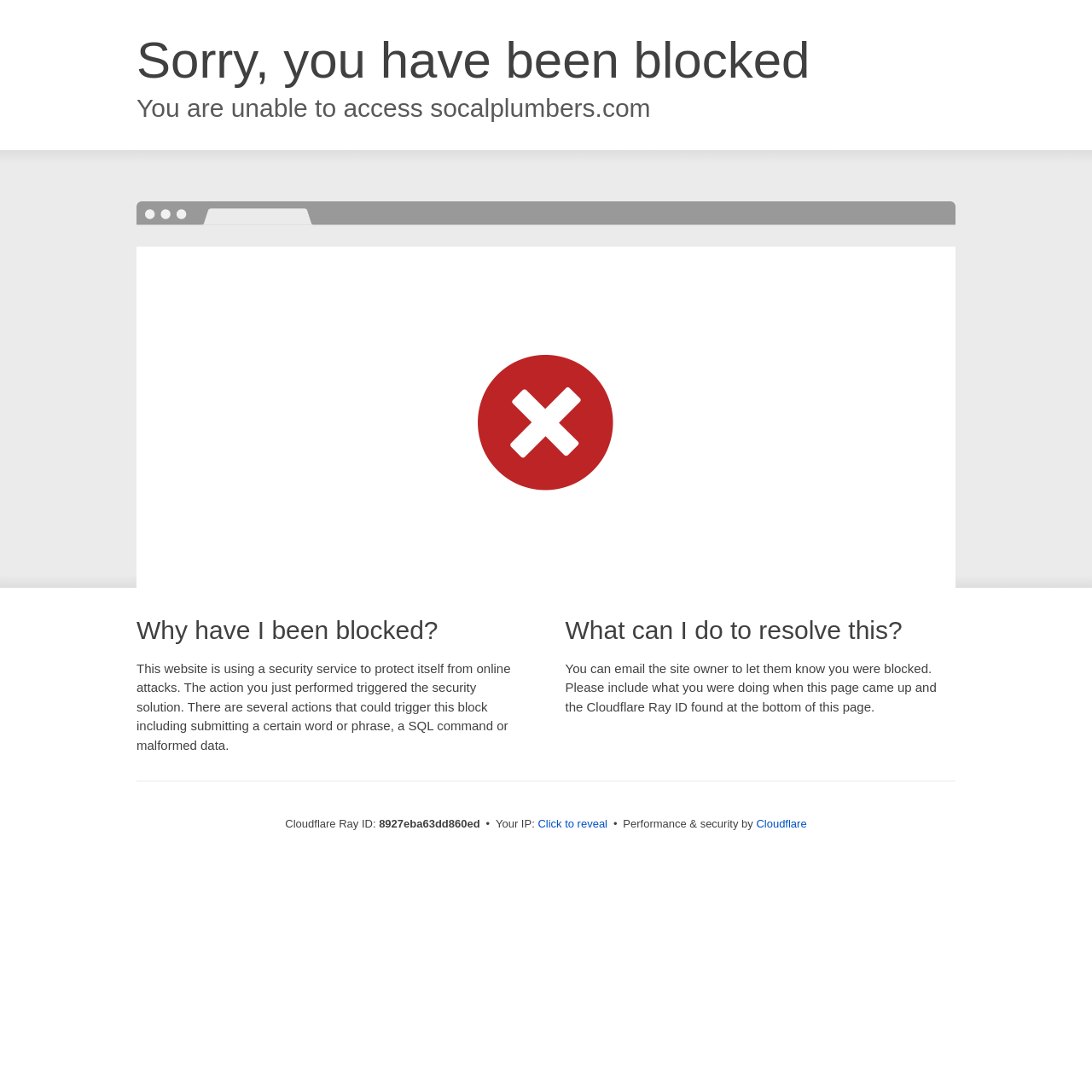Please find the main title text of this webpage.

Sorry, you have been blocked